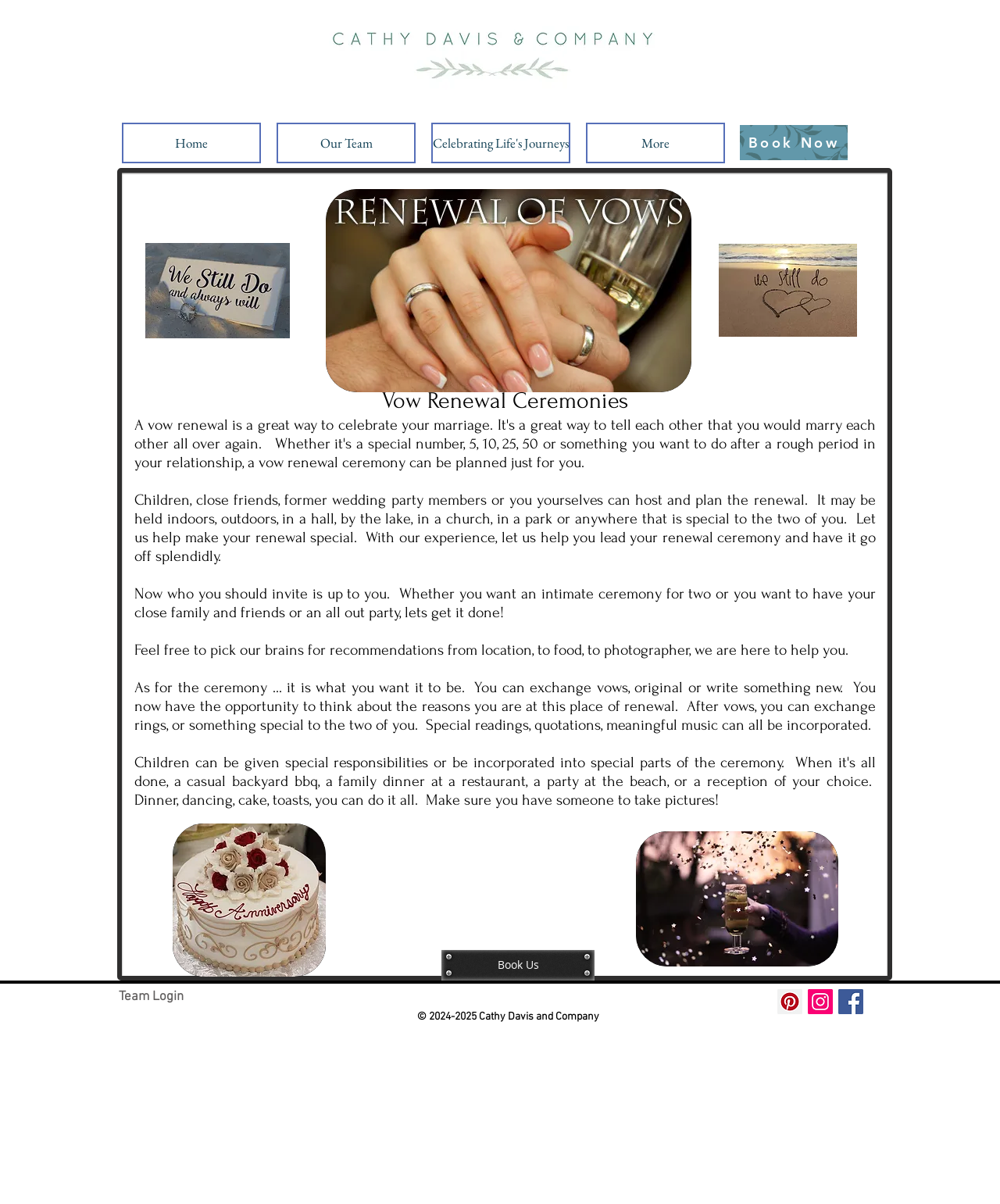Please specify the bounding box coordinates of the element that should be clicked to execute the given instruction: 'Click the 'Contact Us' link'. Ensure the coordinates are four float numbers between 0 and 1, expressed as [left, top, right, bottom].

None